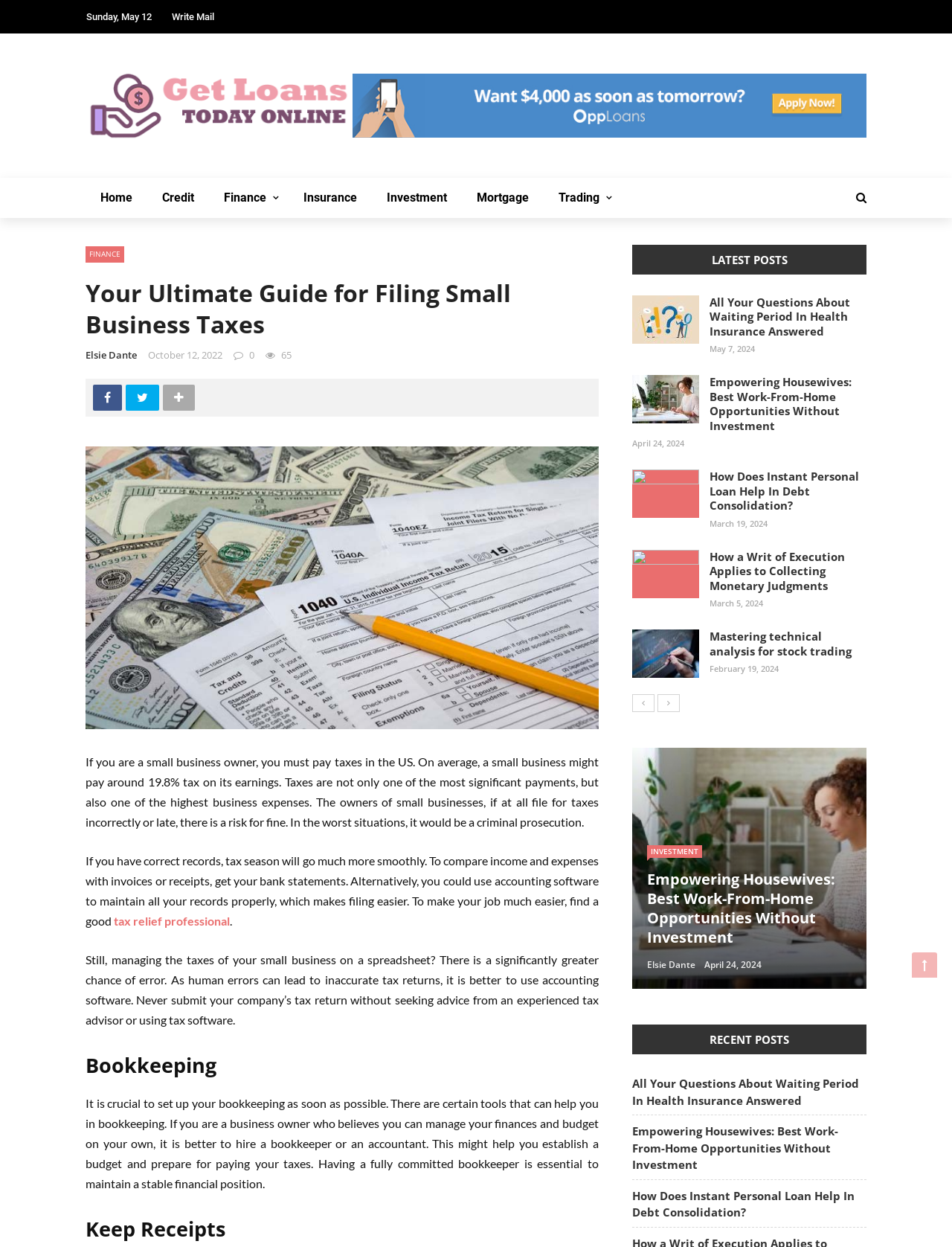Using the format (top-left x, top-left y, bottom-right x, bottom-right y), and given the element description, identify the bounding box coordinates within the screenshot: Trading

[0.68, 0.709, 0.722, 0.719]